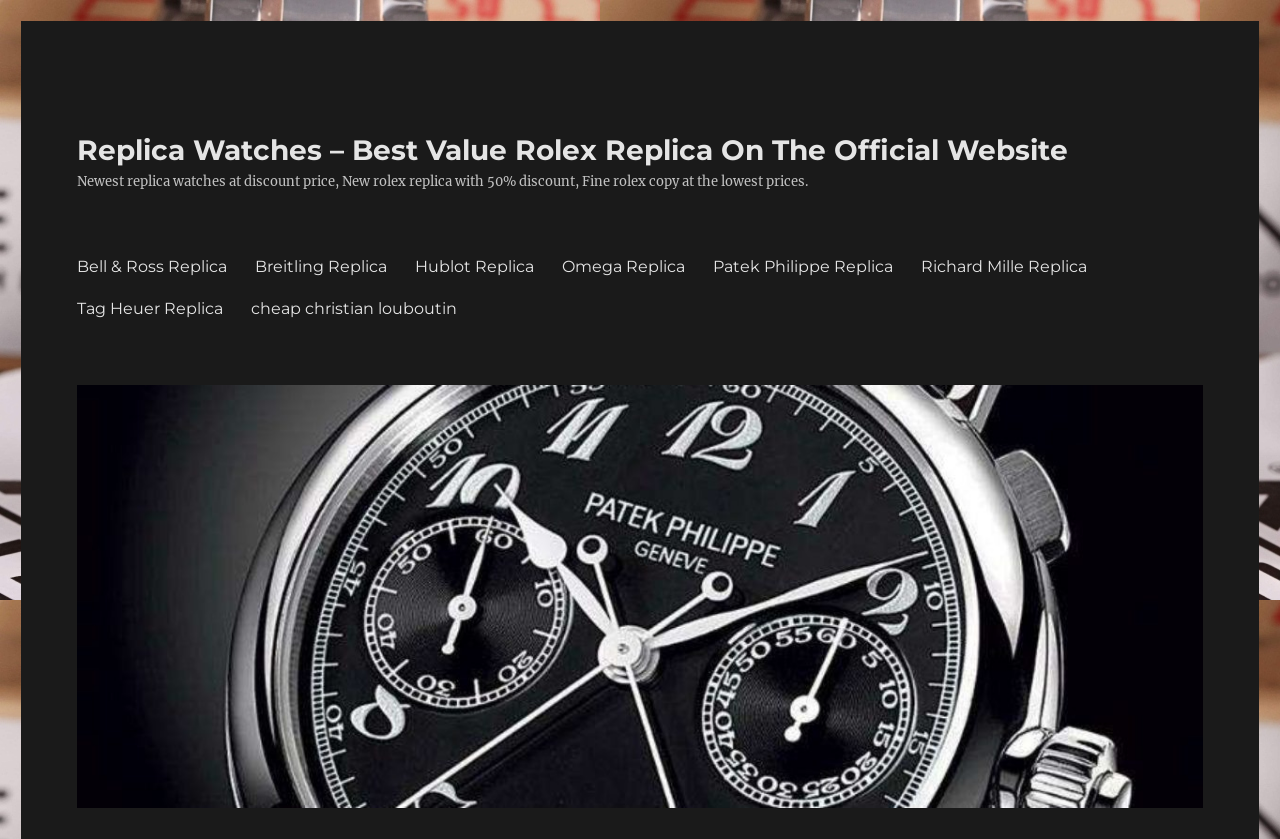What is the name of the menu that lists different brands?
Answer the question with a single word or phrase derived from the image.

Primary Menu